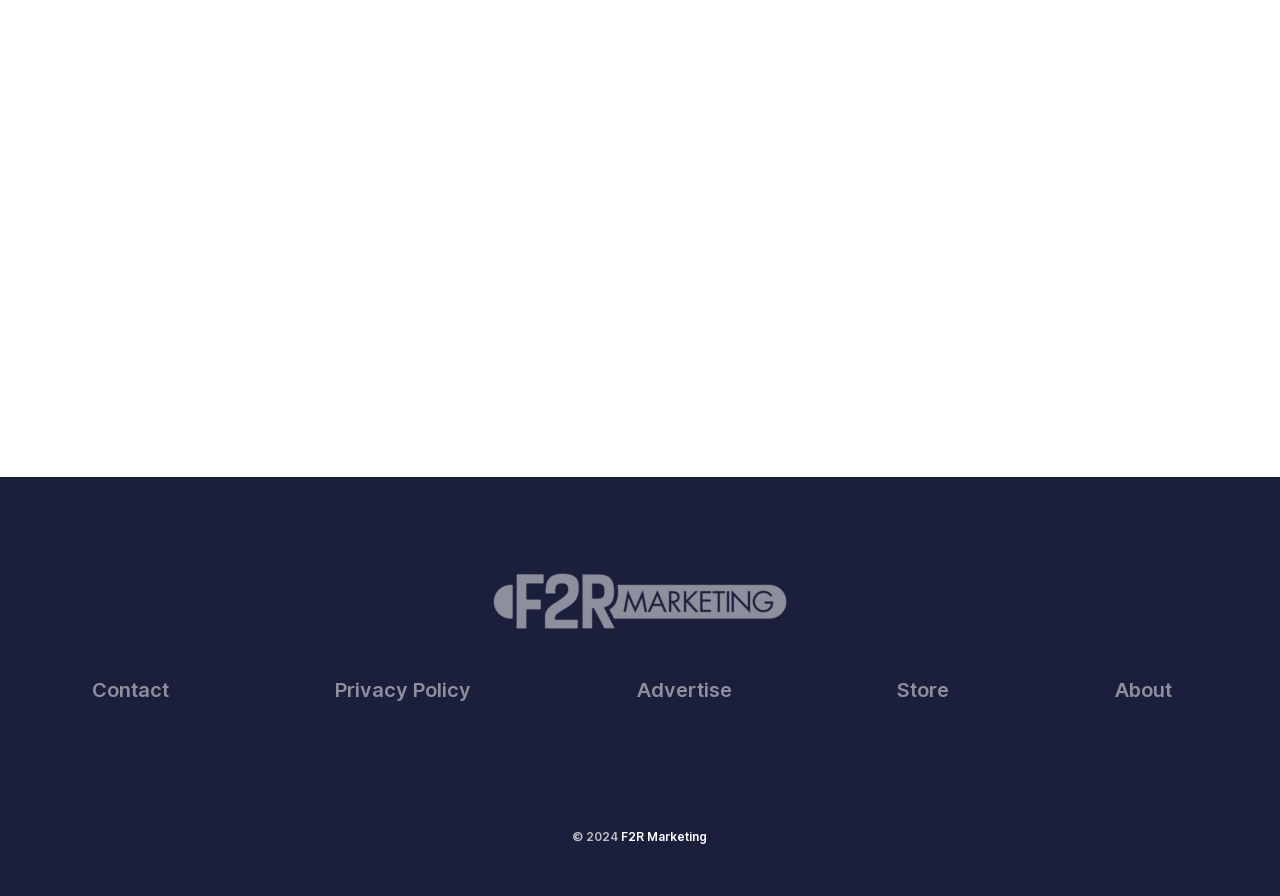What is the title of the second link on the webpage?
Refer to the image and provide a one-word or short phrase answer.

How to Turn your home into the ultimate party space!